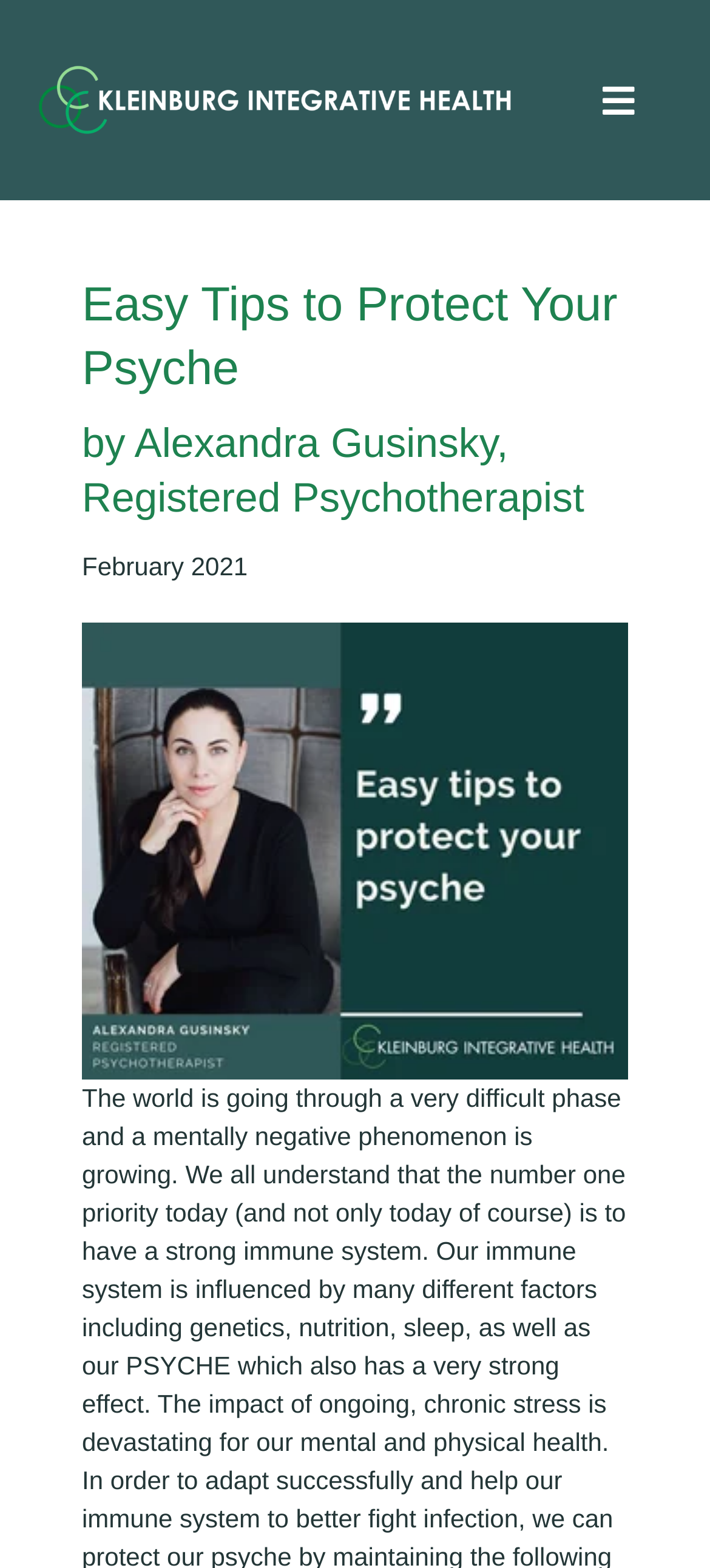What is the name of the psychotherapist?
From the image, respond with a single word or phrase.

Alexandra Gusinsky